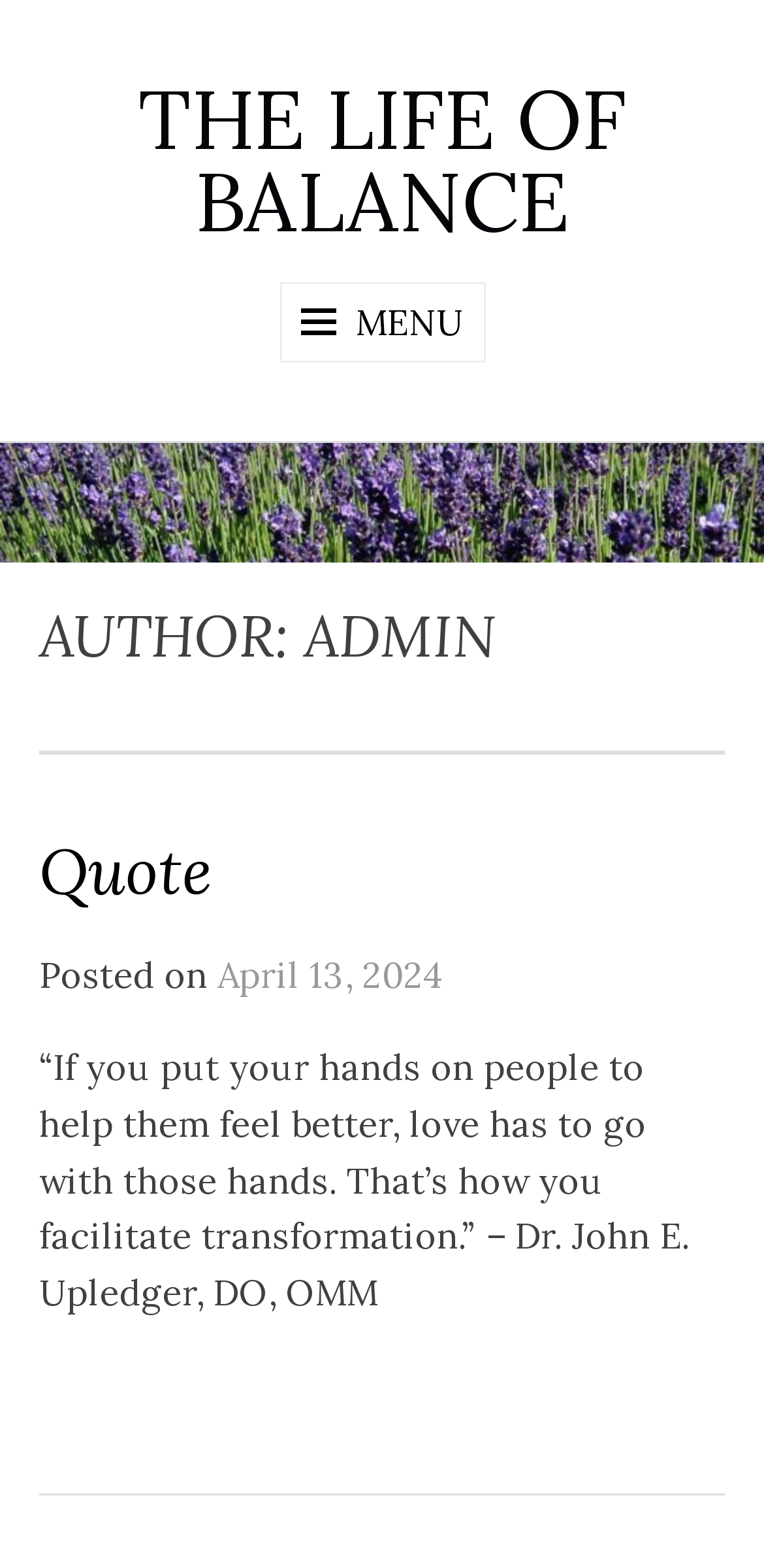Please find and generate the text of the main heading on the webpage.

THE LIFE OF BALANCE